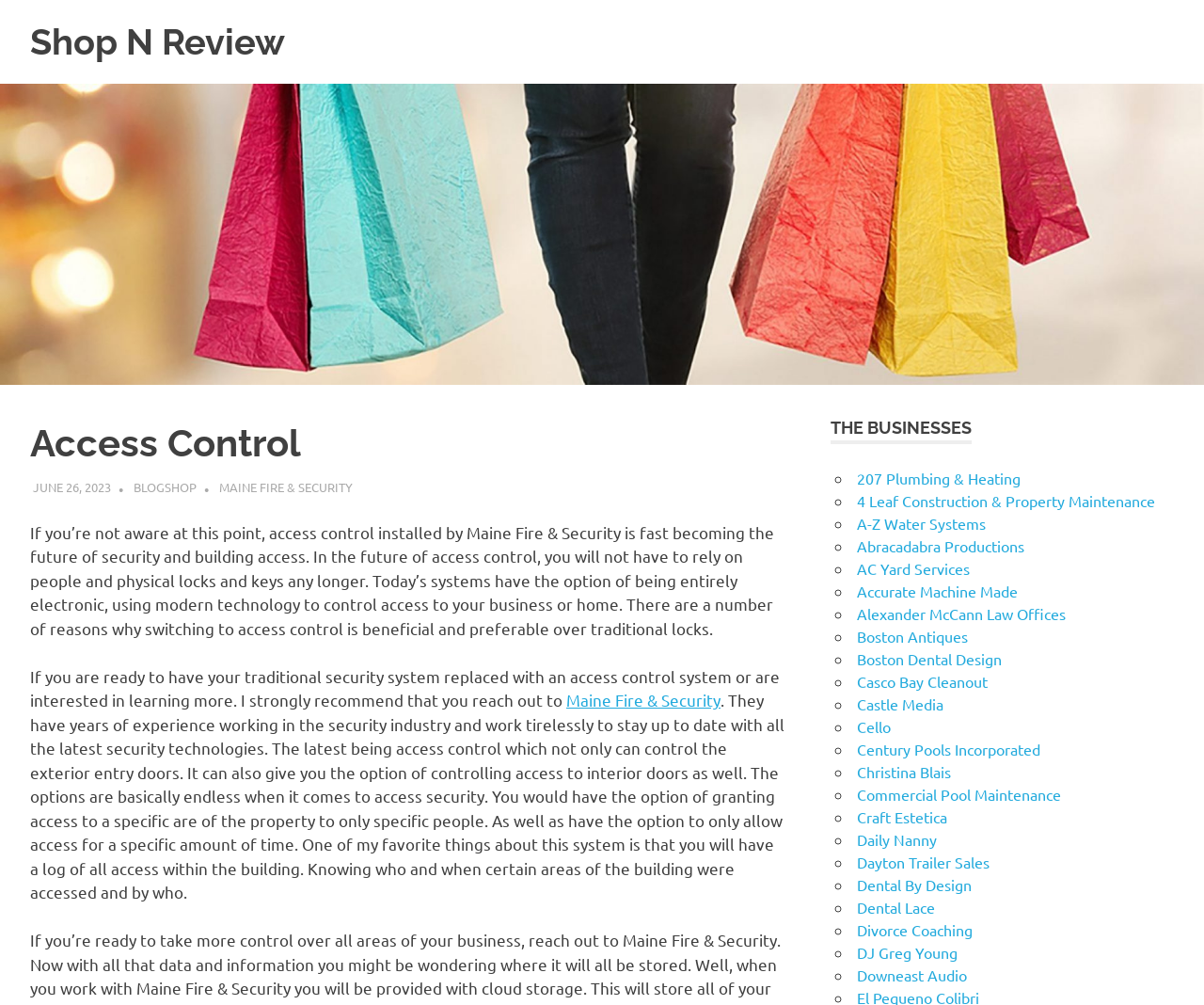Explain the webpage in detail.

The webpage is titled "Access Control - Shop N Review" and has a prominent header section at the top with a logo image and a navigation menu. Below the header, there is a section with a heading "Access Control" and a subheading "JUNE 26, 2023". This section contains a brief introduction to access control systems, highlighting their benefits and features.

To the right of this section, there is a list of links to various businesses, labeled as "THE BUSINESSES". This list is divided into multiple sections, each containing several links to different companies, with a bullet point (◦) preceding each link.

Below the introduction to access control, there is a longer paragraph of text that provides more information about the benefits of switching to access control systems, including the ability to control access to specific areas and track who has accessed certain areas.

At the bottom of the page, there is a call-to-action, encouraging readers to reach out to Maine Fire & Security to learn more about access control systems. The company is described as having years of experience in the security industry and being knowledgeable about the latest security technologies.

Overall, the webpage appears to be promoting access control systems and highlighting their benefits, while also providing information about Maine Fire & Security and their expertise in the field.